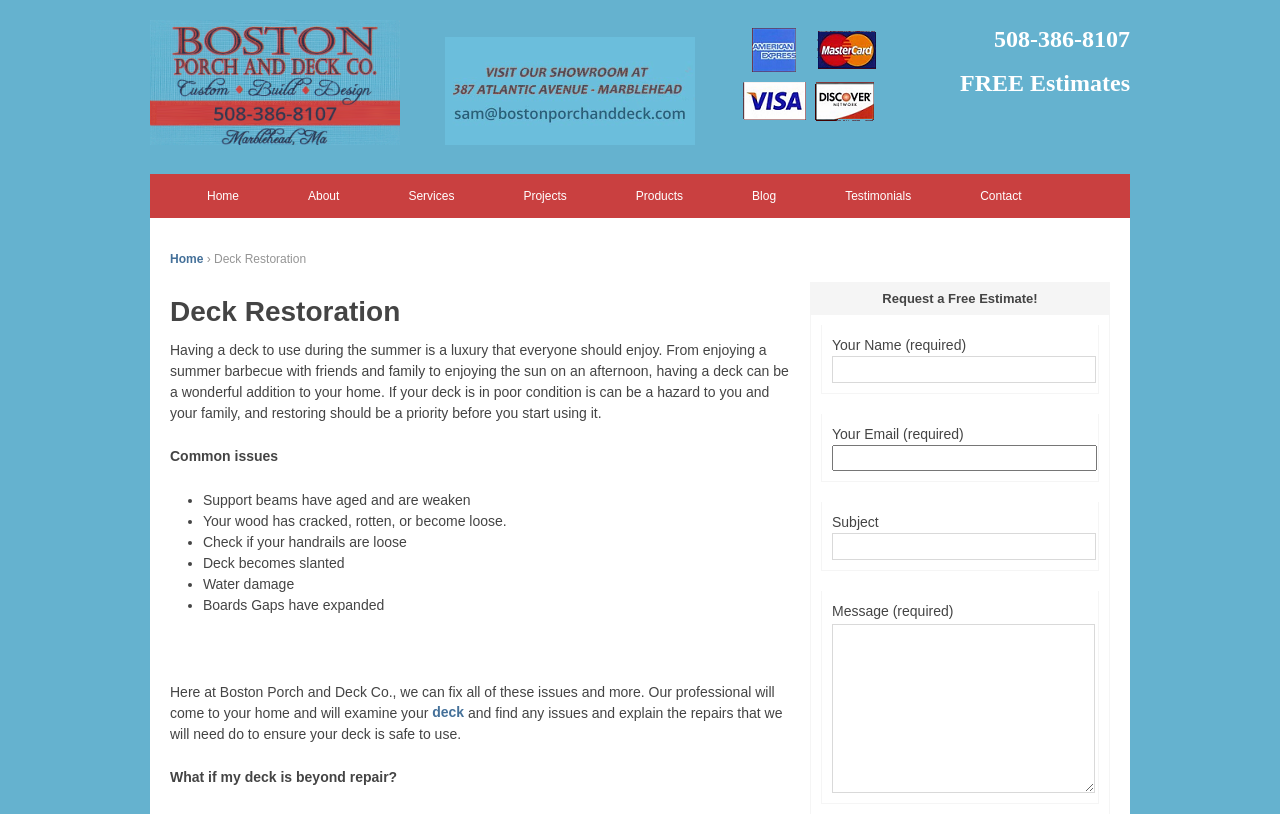Please answer the following question using a single word or phrase: 
What is the purpose of the form on the webpage?

Request a Free Estimate